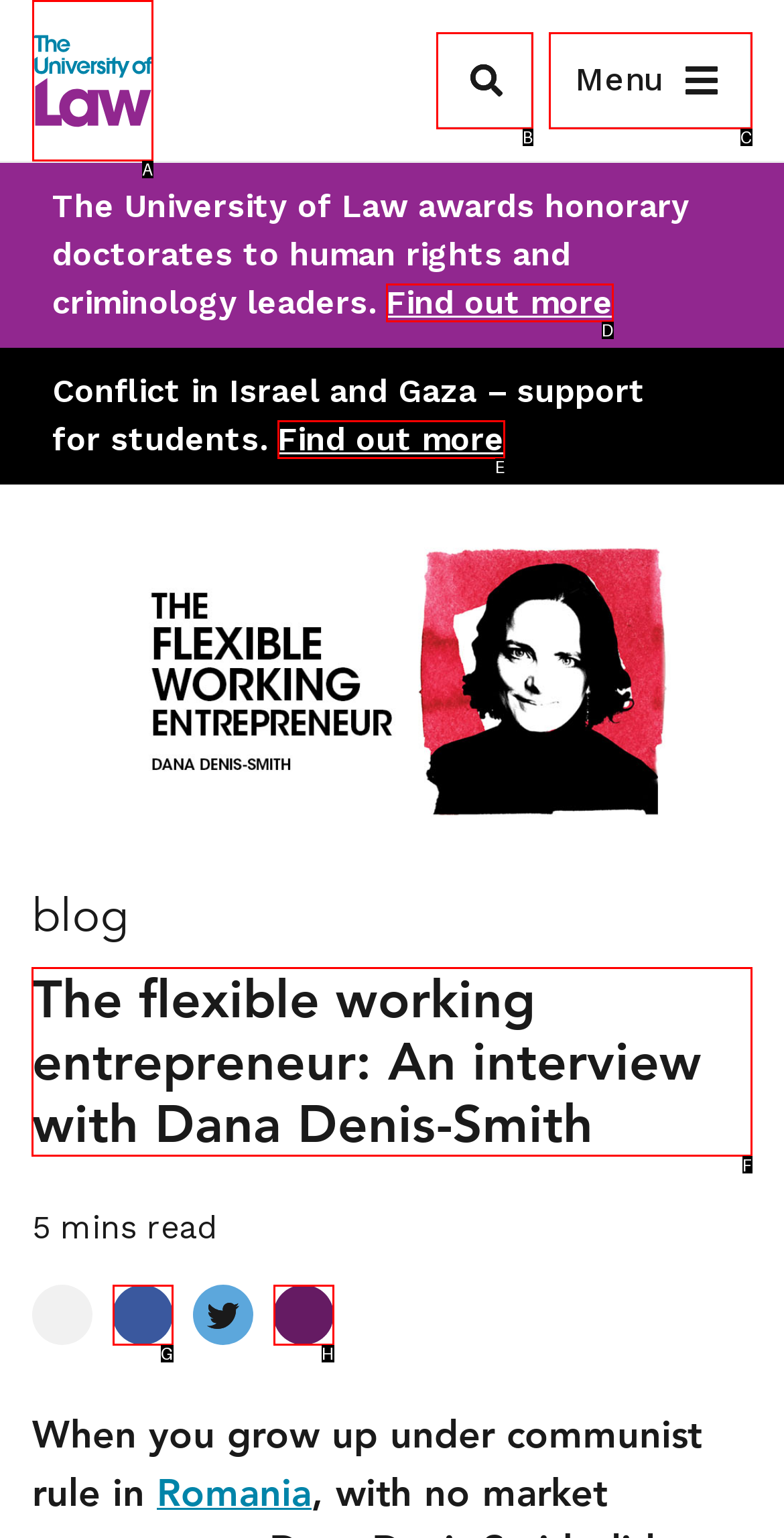To achieve the task: Read the blog post, which HTML element do you need to click?
Respond with the letter of the correct option from the given choices.

F